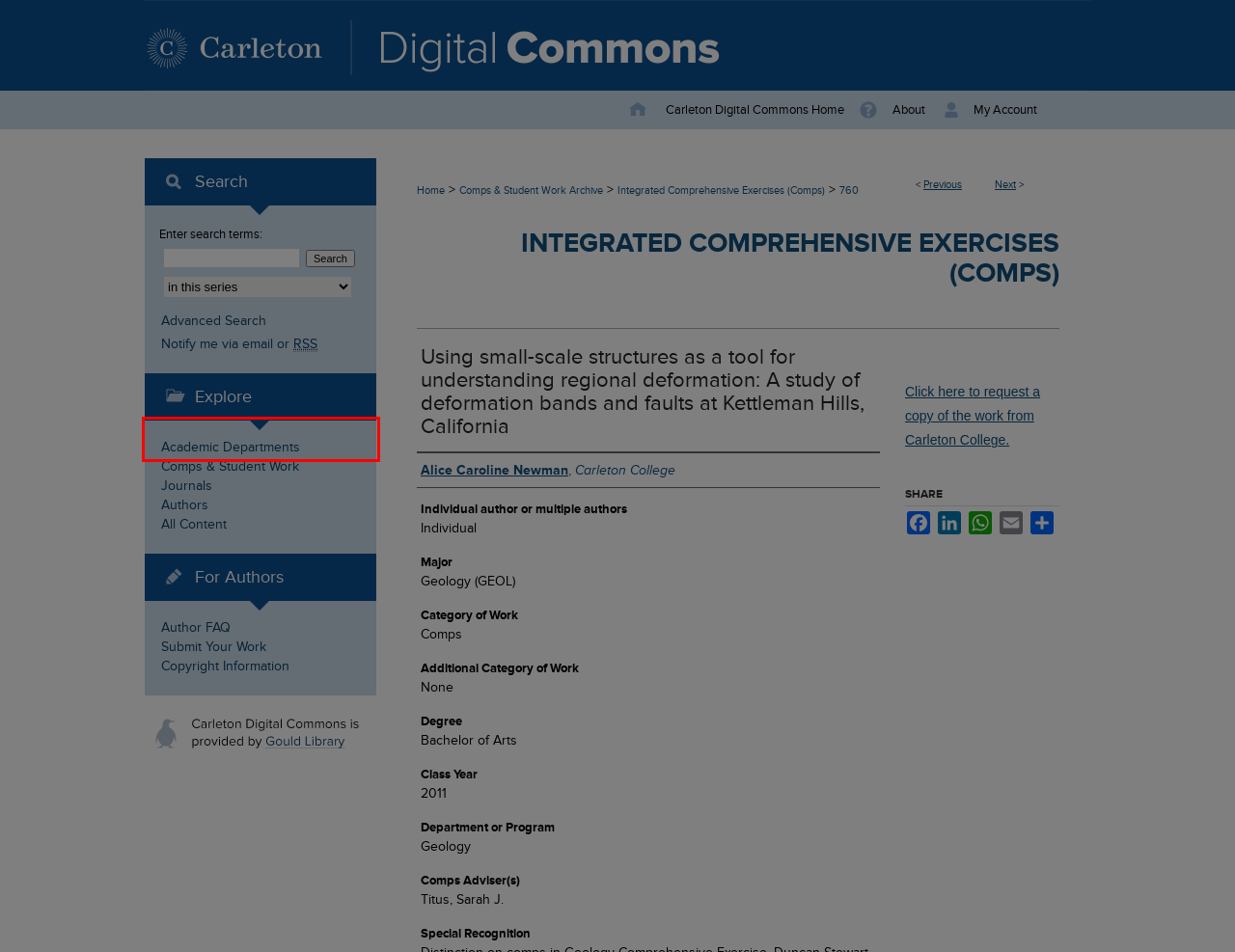You are given a screenshot depicting a webpage with a red bounding box around a UI element. Select the description that best corresponds to the new webpage after clicking the selected element. Here are the choices:
A. Please Log In
B. "The Ventral Striatum and the Reward Pathway" by Lenesia Leann Nelson
C. Copyright at Carleton – Carleton College
D. Frequently Asked Questions | Carleton Digital Commons
E. Browse Journals and Peer-Reviewed Series | Carleton Digital Commons
F. Browse by Author | Carleton Digital Commons
G. Academic Departments and Programs | Carleton College Research | Carleton Digital Commons
H. Search

G